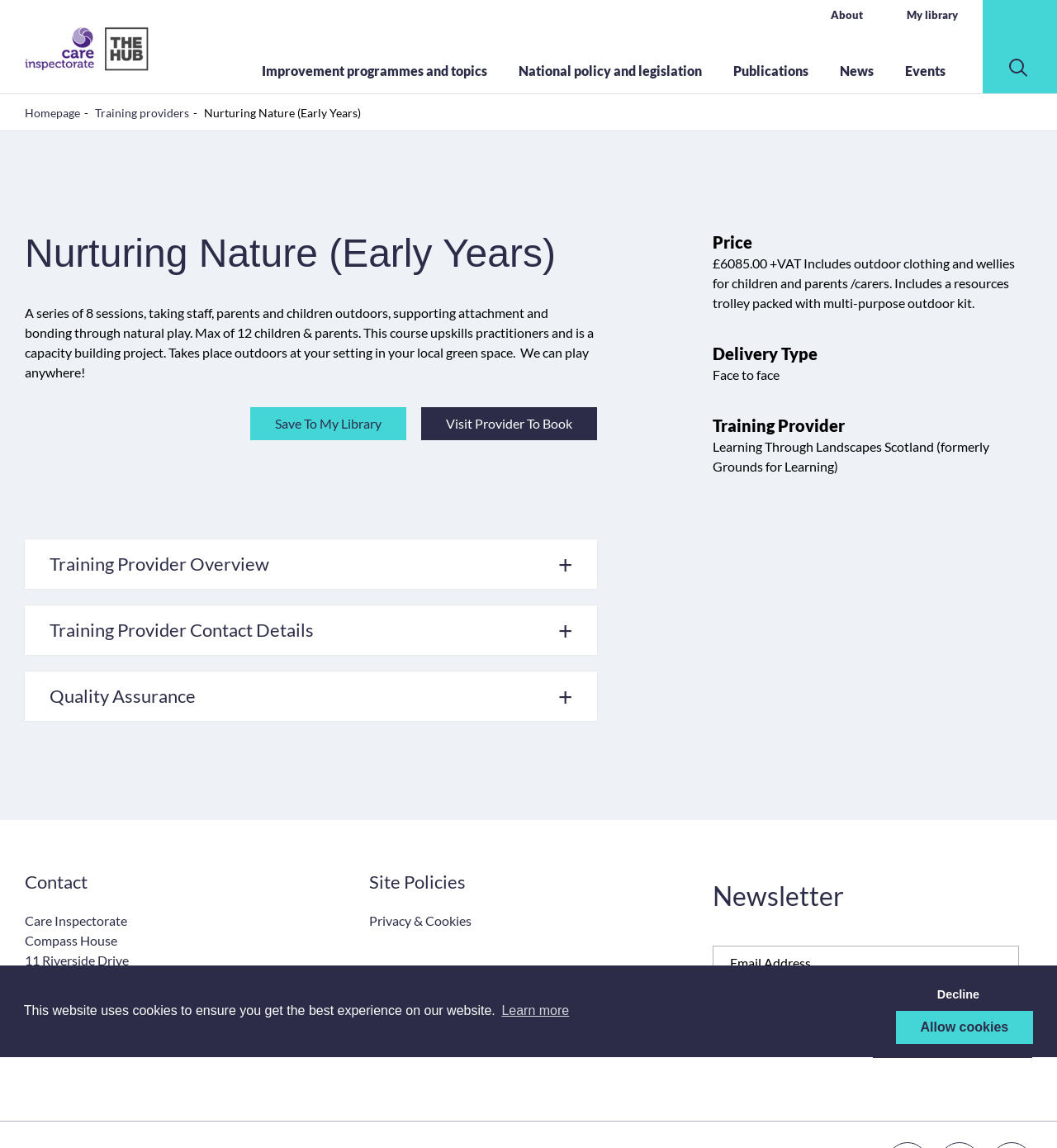Can you find the bounding box coordinates for the element that needs to be clicked to execute this instruction: "Search for something"? The coordinates should be given as four float numbers between 0 and 1, i.e., [left, top, right, bottom].

[0.93, 0.0, 1.0, 0.081]